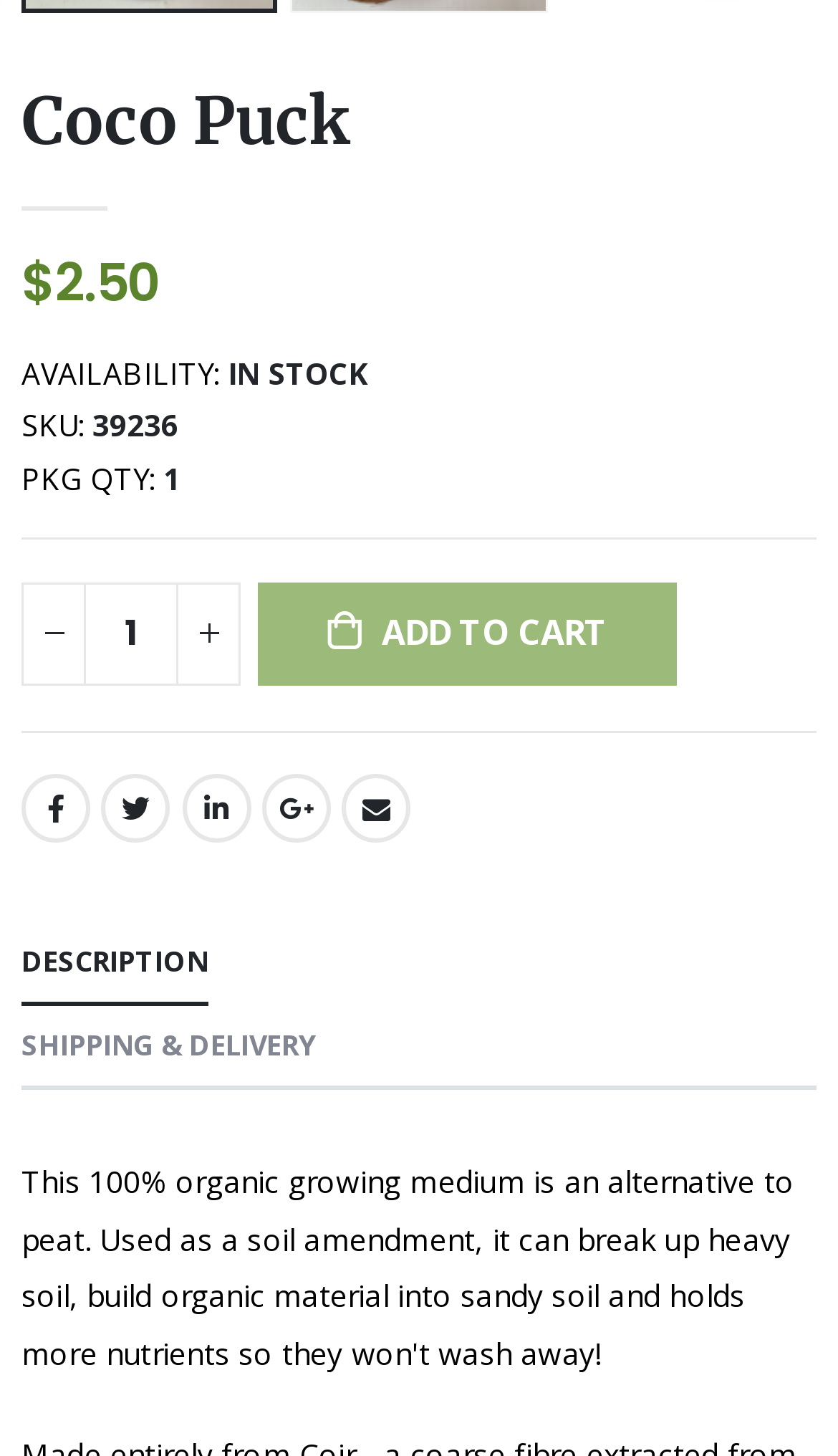Using the given element description, provide the bounding box coordinates (top-left x, top-left y, bottom-right x, bottom-right y) for the corresponding UI element in the screenshot: Add to Cart

[0.308, 0.4, 0.807, 0.471]